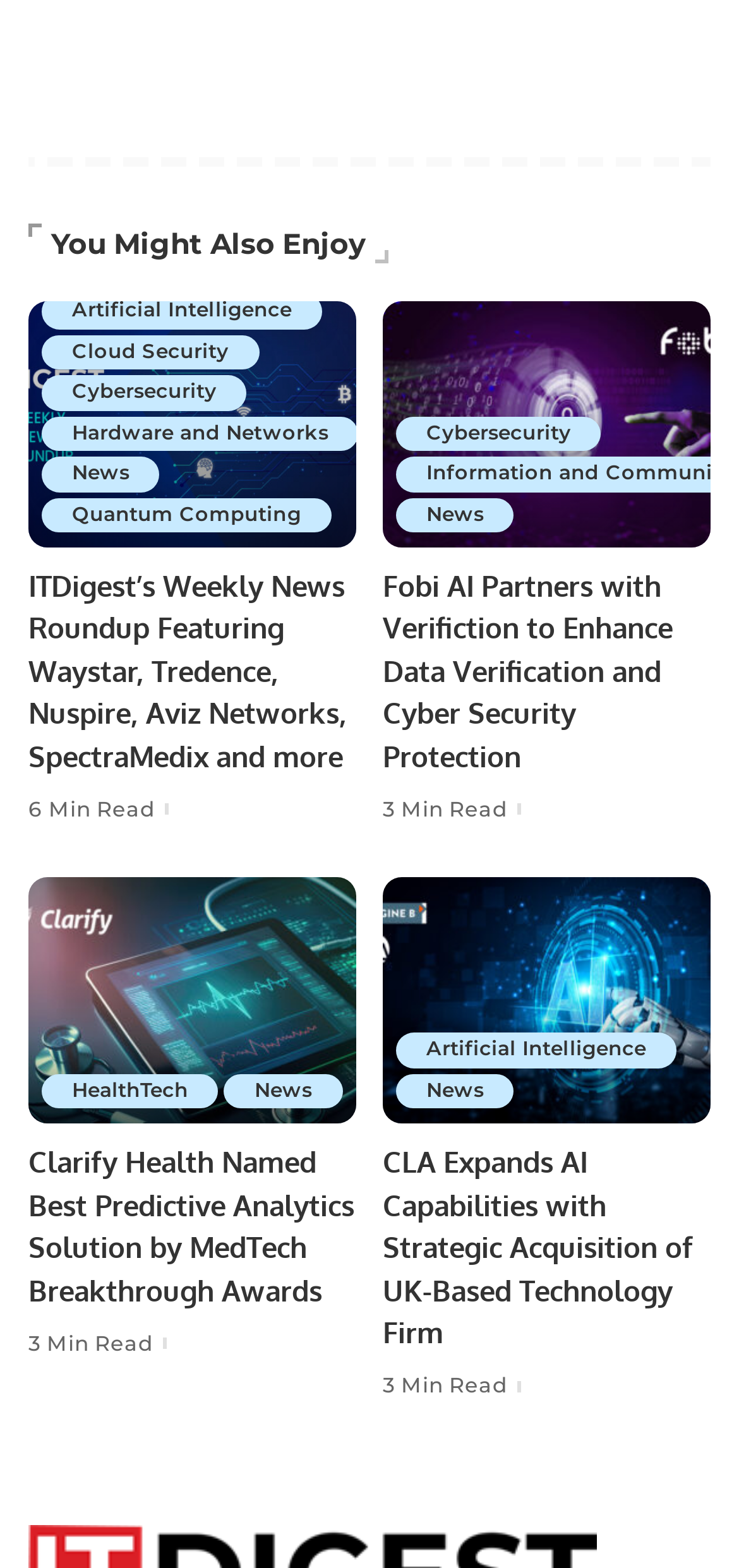How many images are there on this page?
Refer to the image and provide a concise answer in one word or phrase.

4